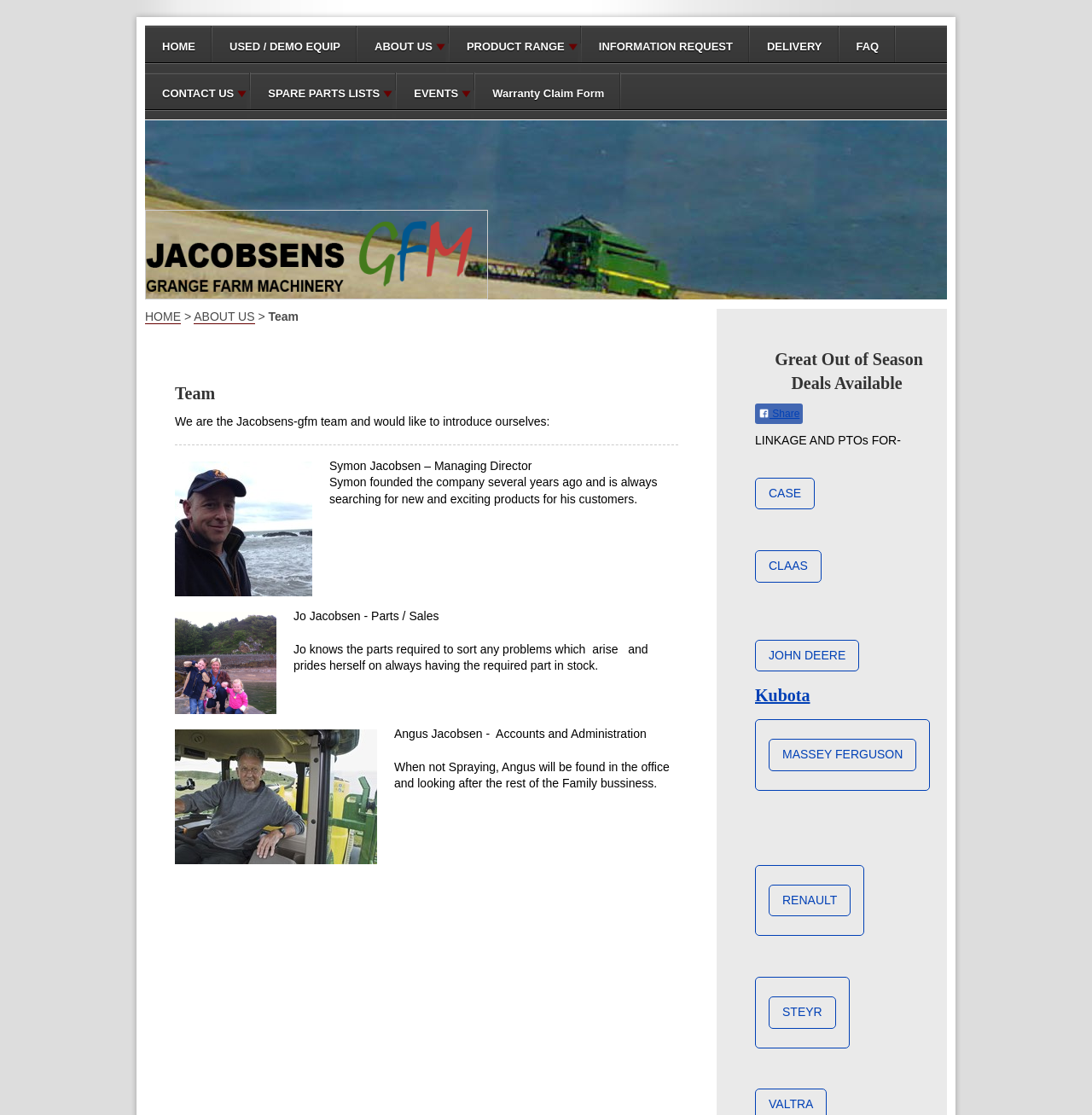Pinpoint the bounding box coordinates of the area that must be clicked to complete this instruction: "Click on the CASE link".

[0.691, 0.428, 0.746, 0.457]